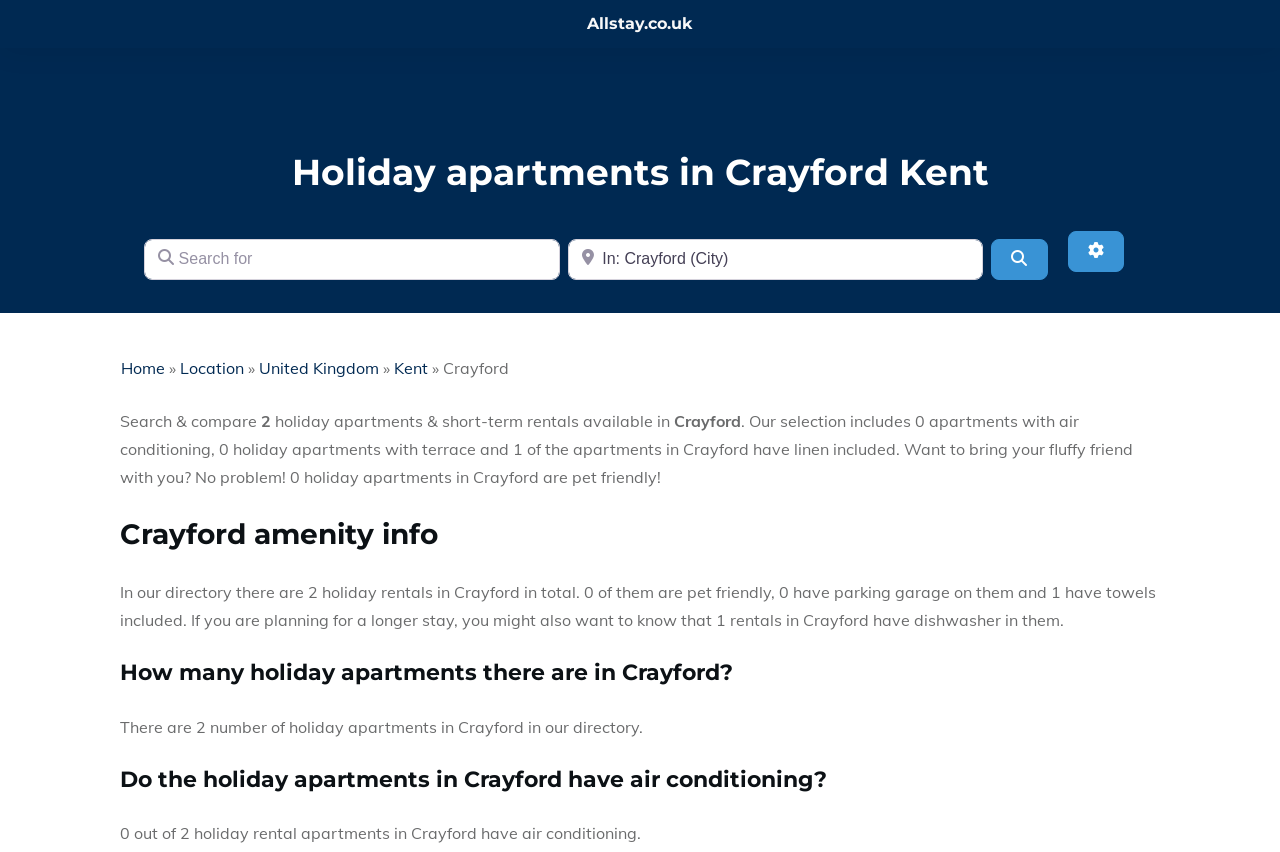How many holiday apartments are available in Crayford?
Provide a fully detailed and comprehensive answer to the question.

The webpage provides information about the number of holiday apartments available in Crayford. In the static text 'In our directory there are 2 holiday rentals in Crayford in total.', it is mentioned that there are 2 holiday rentals in Crayford. This information is also repeated in the heading 'How many holiday apartments there are in Crayford?' and its corresponding static text.